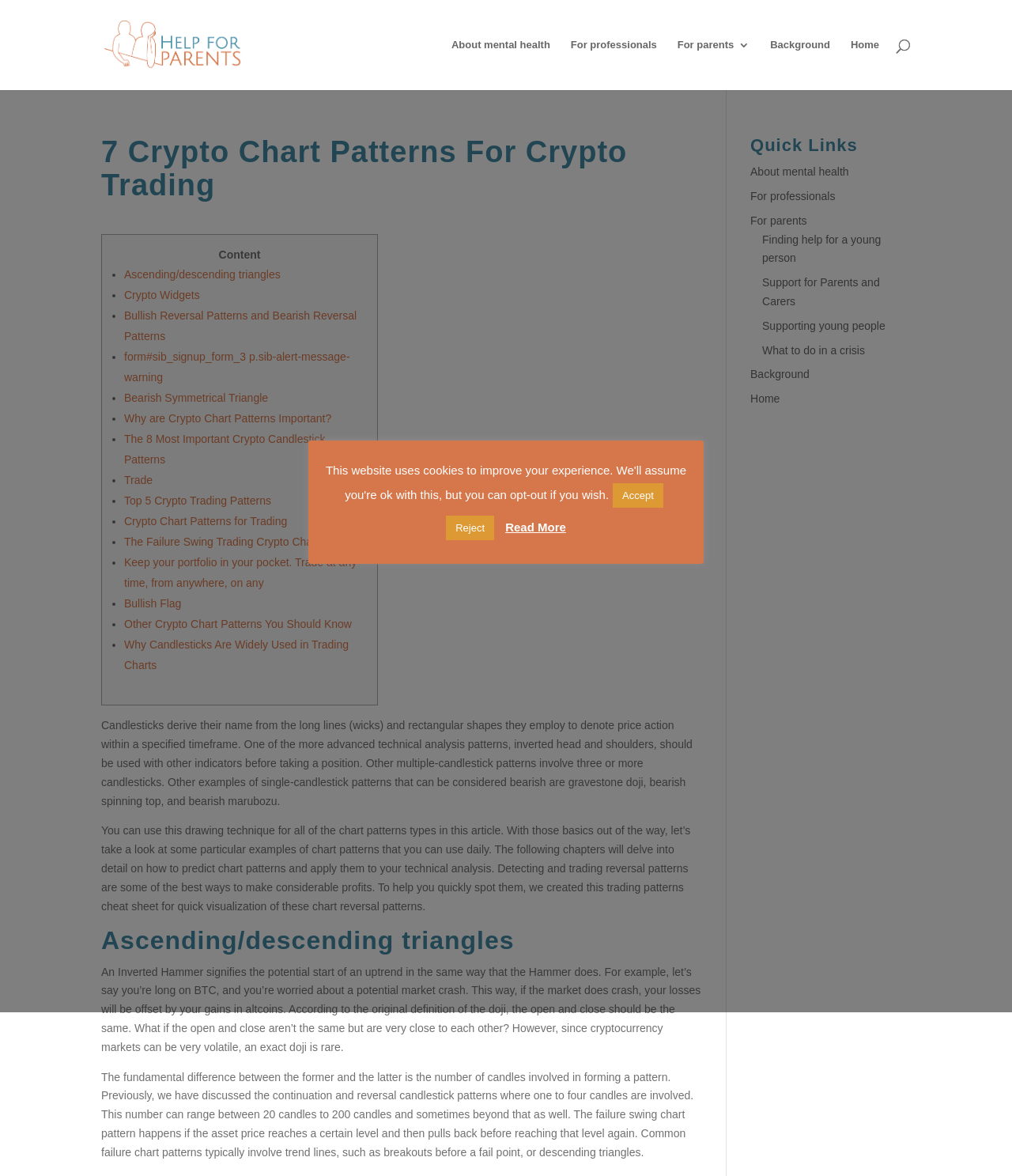Identify and provide the main heading of the webpage.

7 Crypto Chart Patterns For Crypto Trading